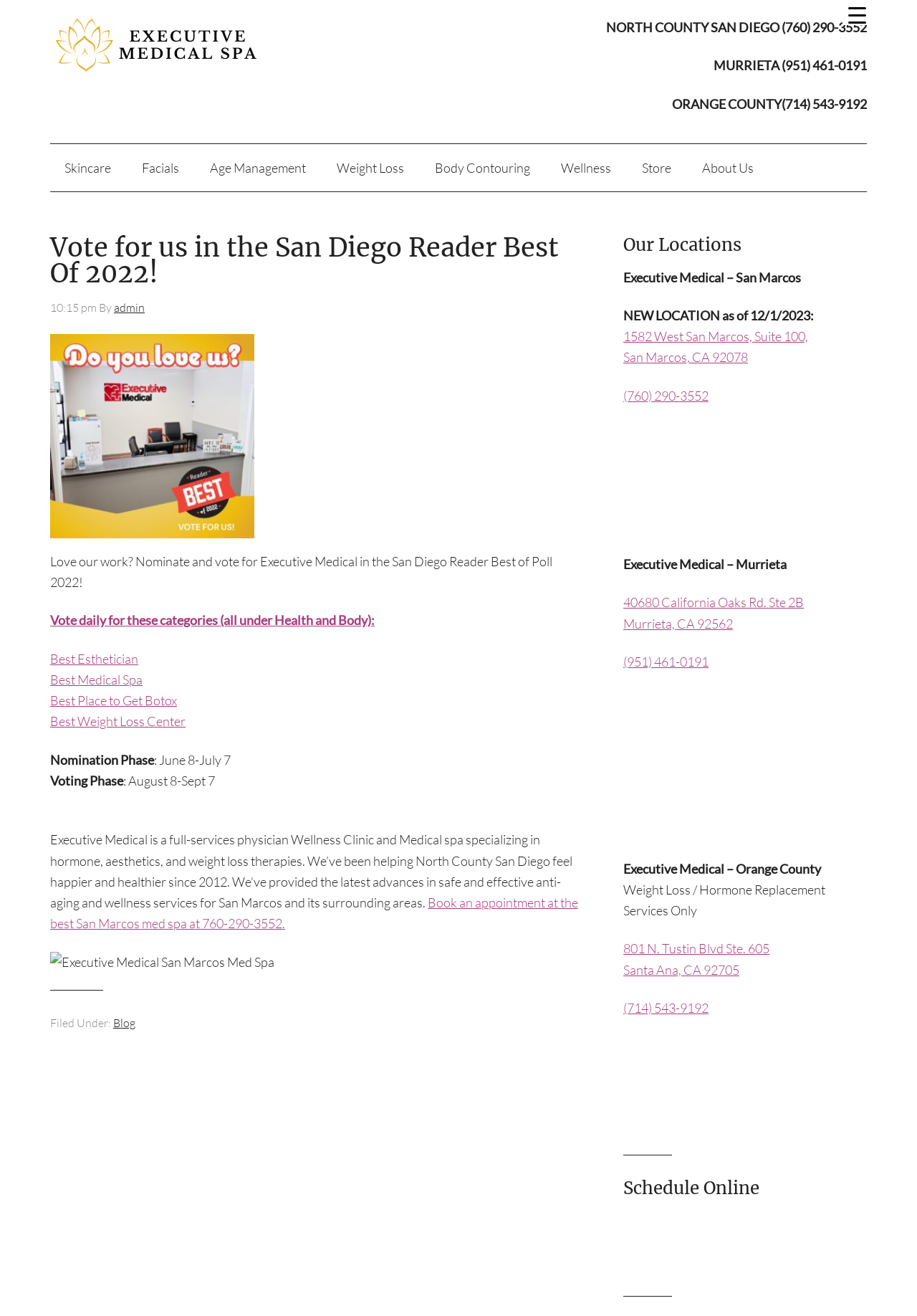Generate a thorough caption that explains the contents of the webpage.

This webpage is about Executive Medical, a physician wellness clinic and medical spa with multiple locations in San Diego and Orange County. At the top of the page, there is a button to trigger a menu and a link to the clinic's website. Below that, there are three lines of text displaying the clinic's phone numbers for different locations.

The main content of the page is divided into sections. The first section is an article about voting for Executive Medical in the San Diego Reader Best Of 2022 poll. It includes a heading, a figure with a link, and several paragraphs of text explaining how to vote and the categories in which the clinic is nominated. There is also a section with the clinic's description, mentioning its services and locations.

To the right of the article, there is a navigation menu with links to different sections of the website, including Skincare, Facials, Age Management, and more. Below the navigation menu, there is a section titled "Our Locations" with information about the clinic's locations in San Marcos, Murrieta, and Orange County, including addresses, phone numbers, and iframes displaying maps.

At the bottom of the page, there is a footer section with a link to the clinic's blog and a section titled "Schedule Online" with a link to book an appointment and an image of a button with the same text.